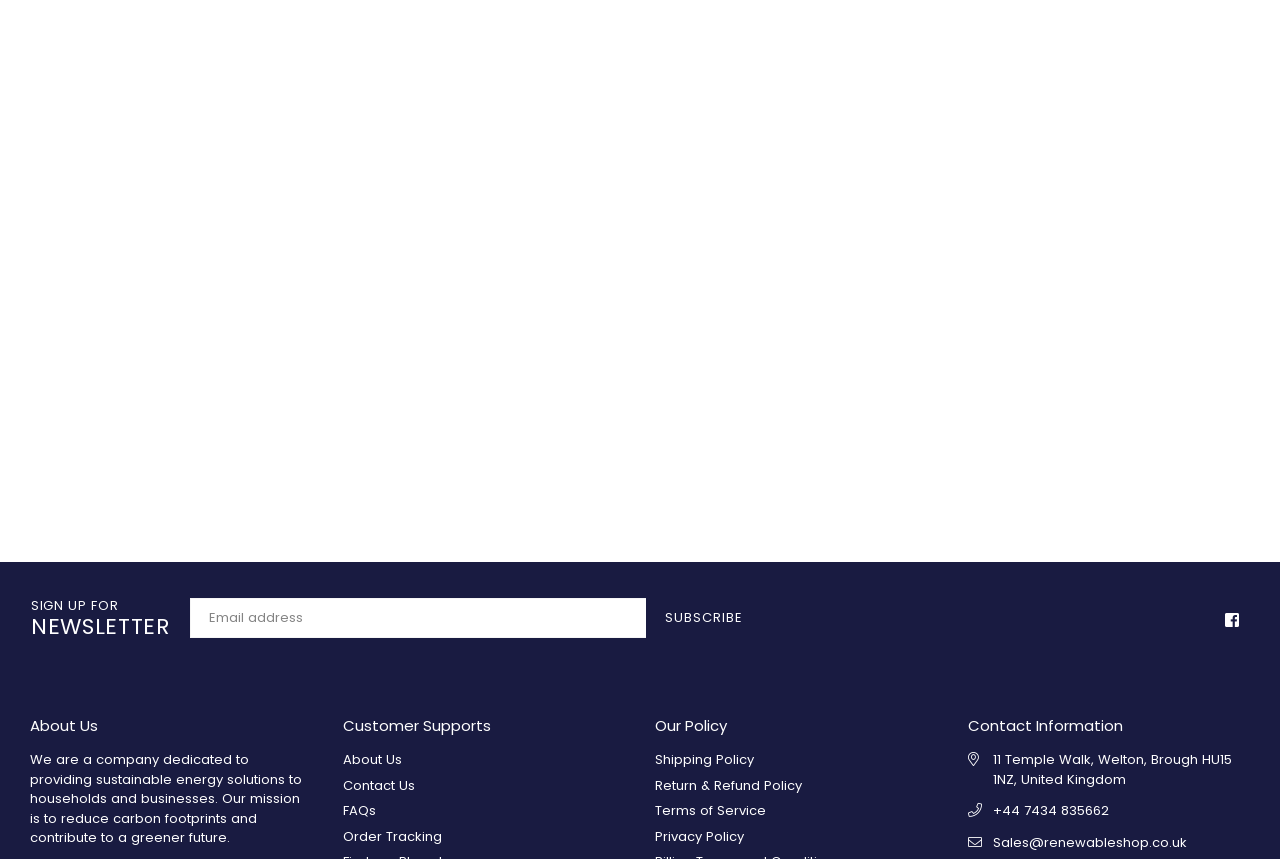Give a concise answer of one word or phrase to the question: 
What can be done with the 'SUBSCRIBE' button?

Subscribe to newsletter